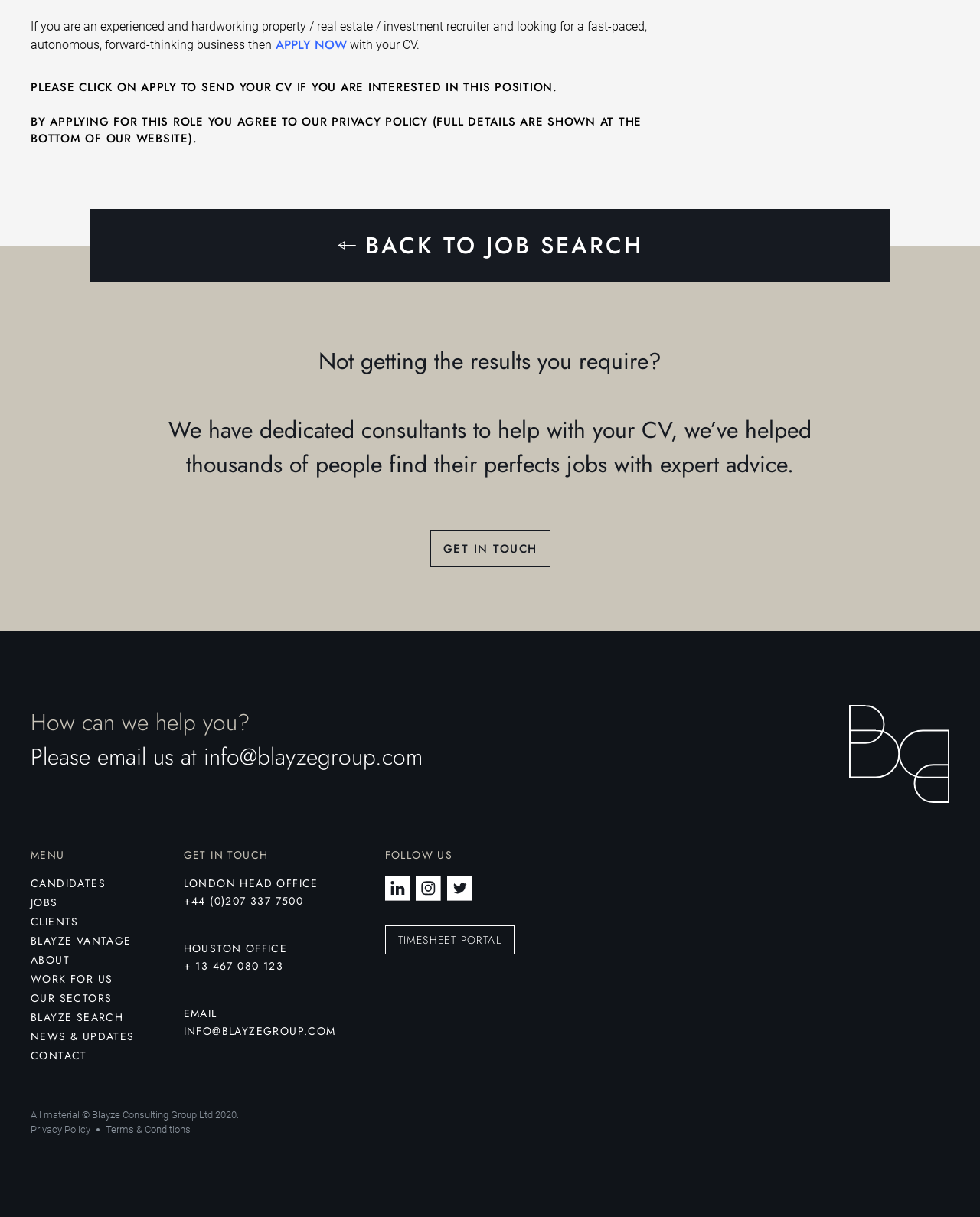Please provide the bounding box coordinates for the element that needs to be clicked to perform the following instruction: "Go back to job search". The coordinates should be given as four float numbers between 0 and 1, i.e., [left, top, right, bottom].

[0.109, 0.171, 0.891, 0.232]